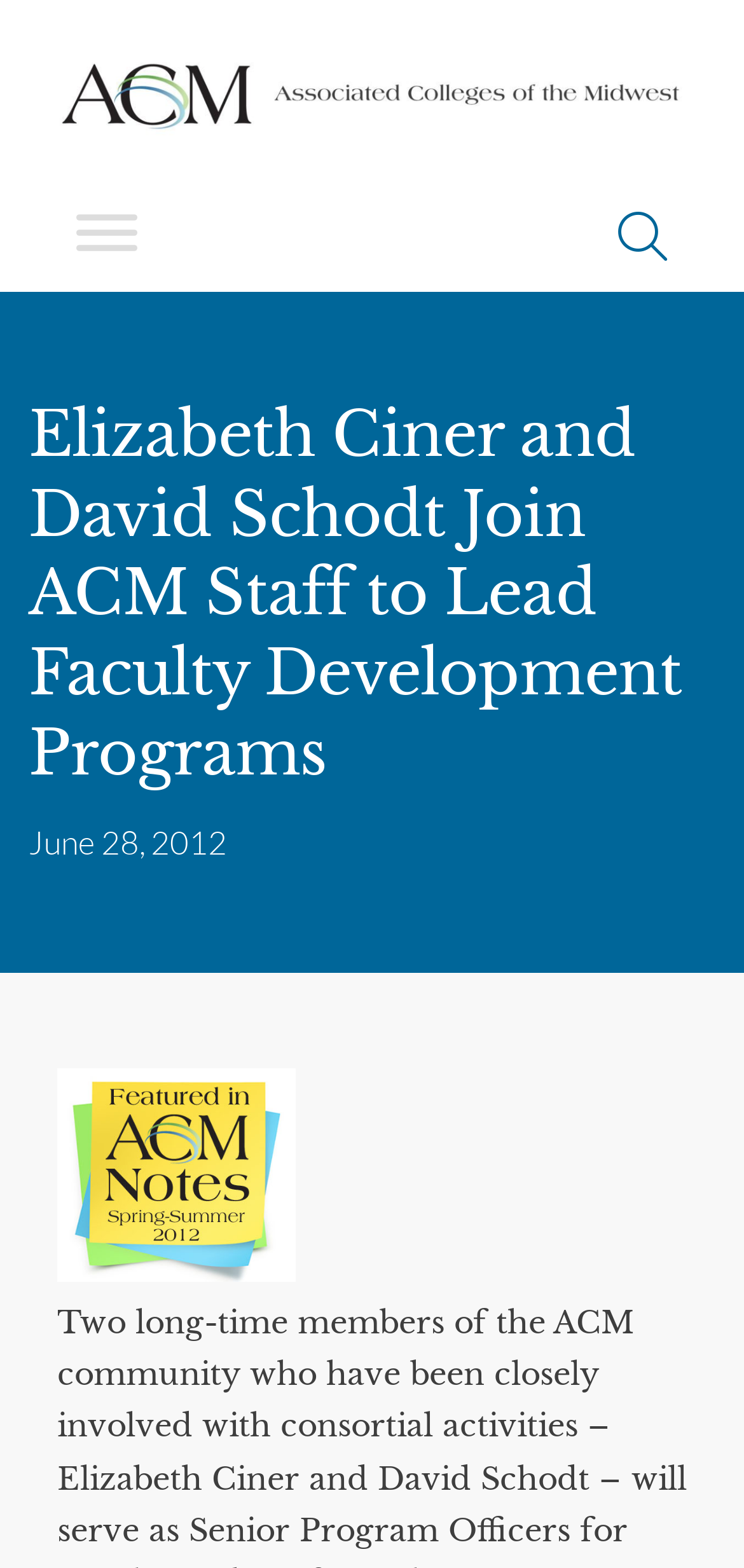What is the name of the organization?
Answer the question with detailed information derived from the image.

I found the answer by looking at the link element with the text 'Associated Colleges of the Midwest' which is located at the top of the webpage, indicating that it is the name of the organization.